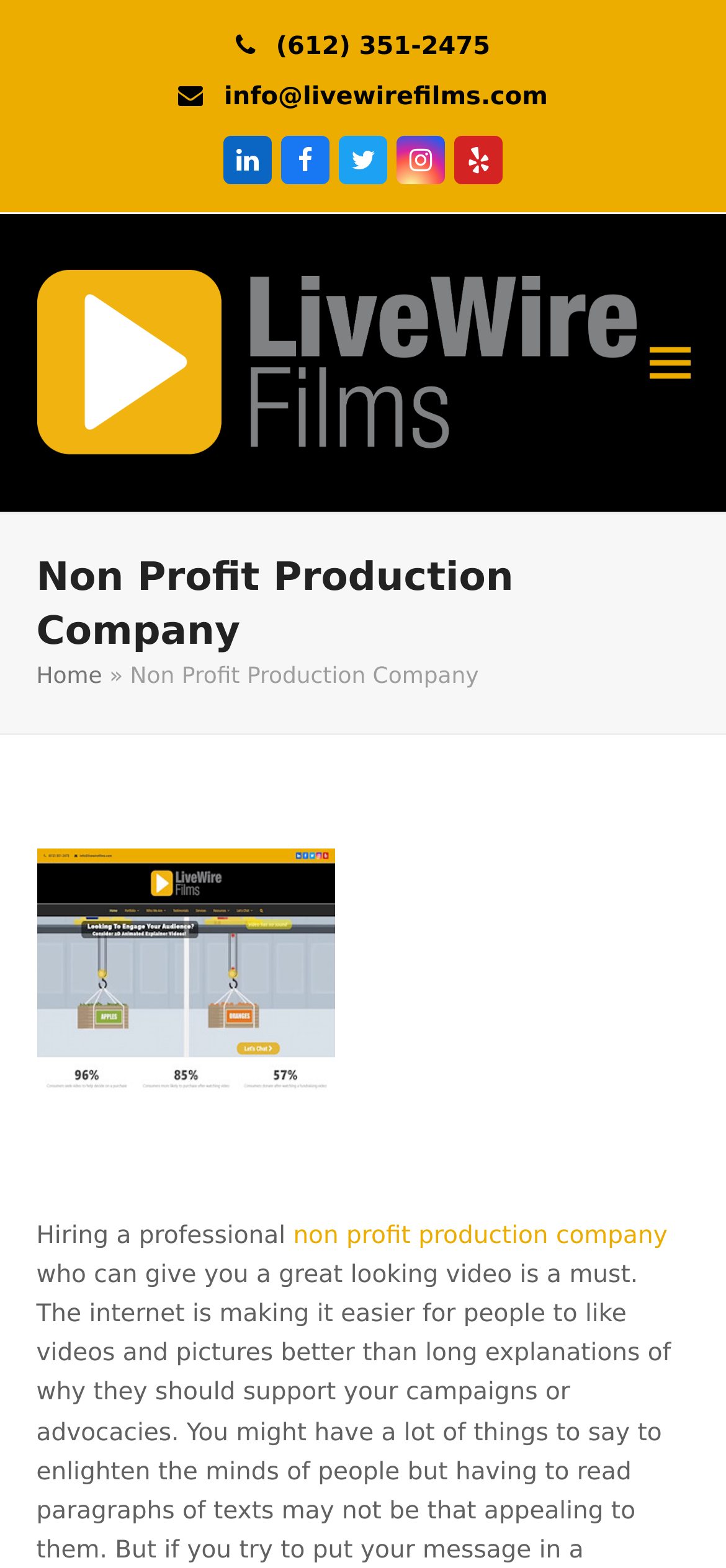Identify the title of the webpage and provide its text content.

Non Profit Production Company